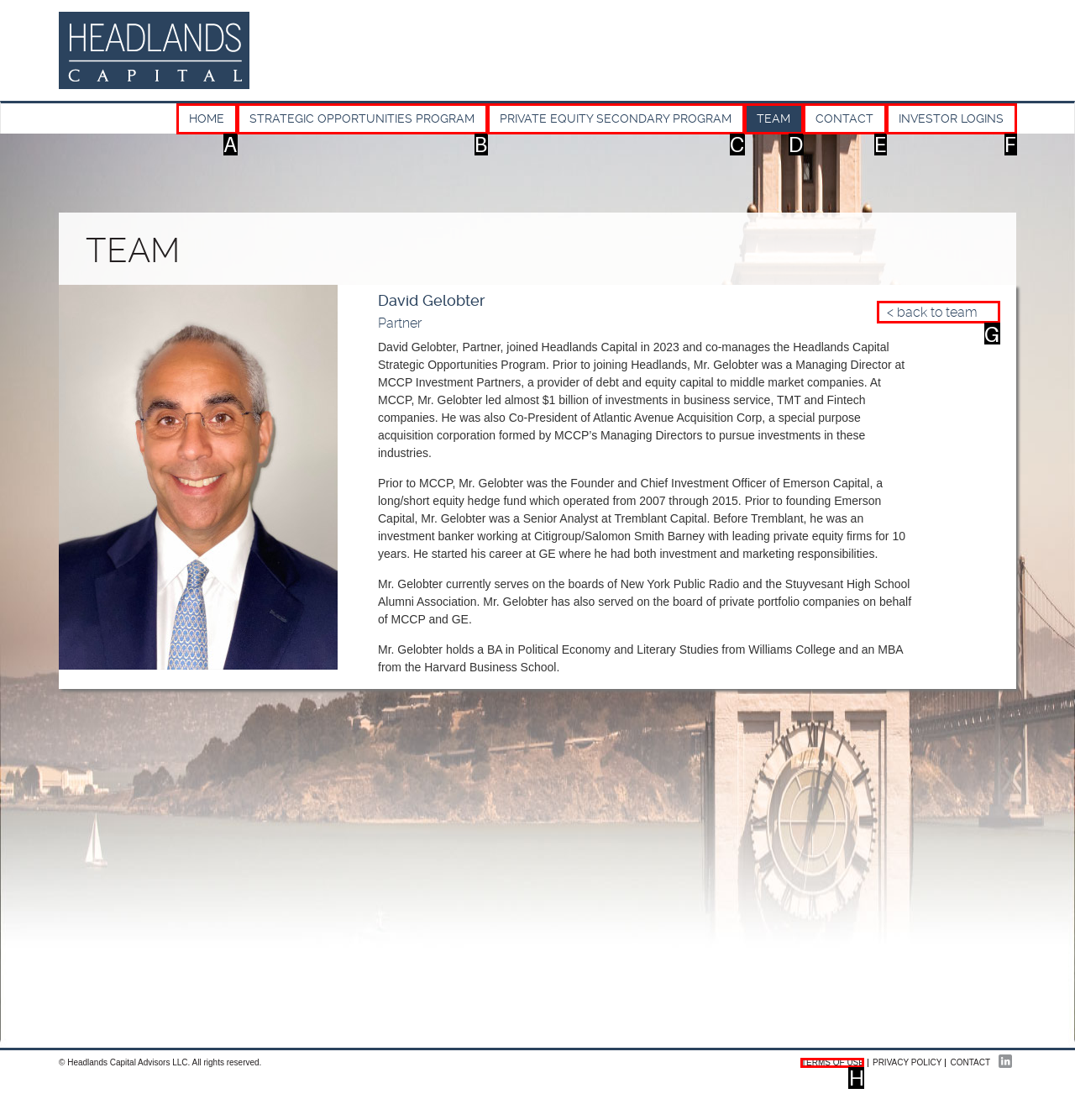Given the description: INVESTOR LOGINS, pick the option that matches best and answer with the corresponding letter directly.

F